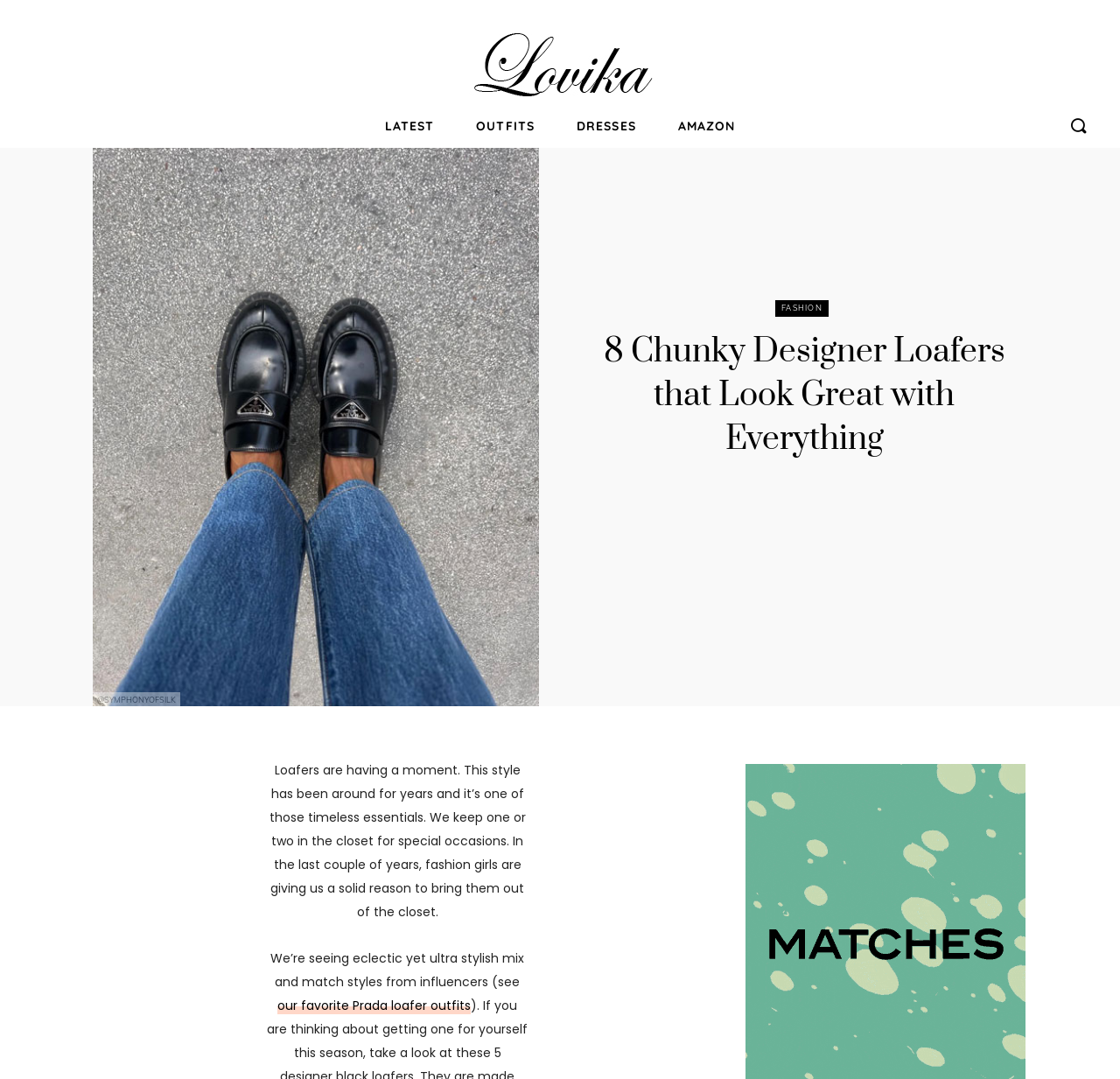What is the social media handle mentioned in the article?
Refer to the image and respond with a one-word or short-phrase answer.

@SYMPHONYOFSILK